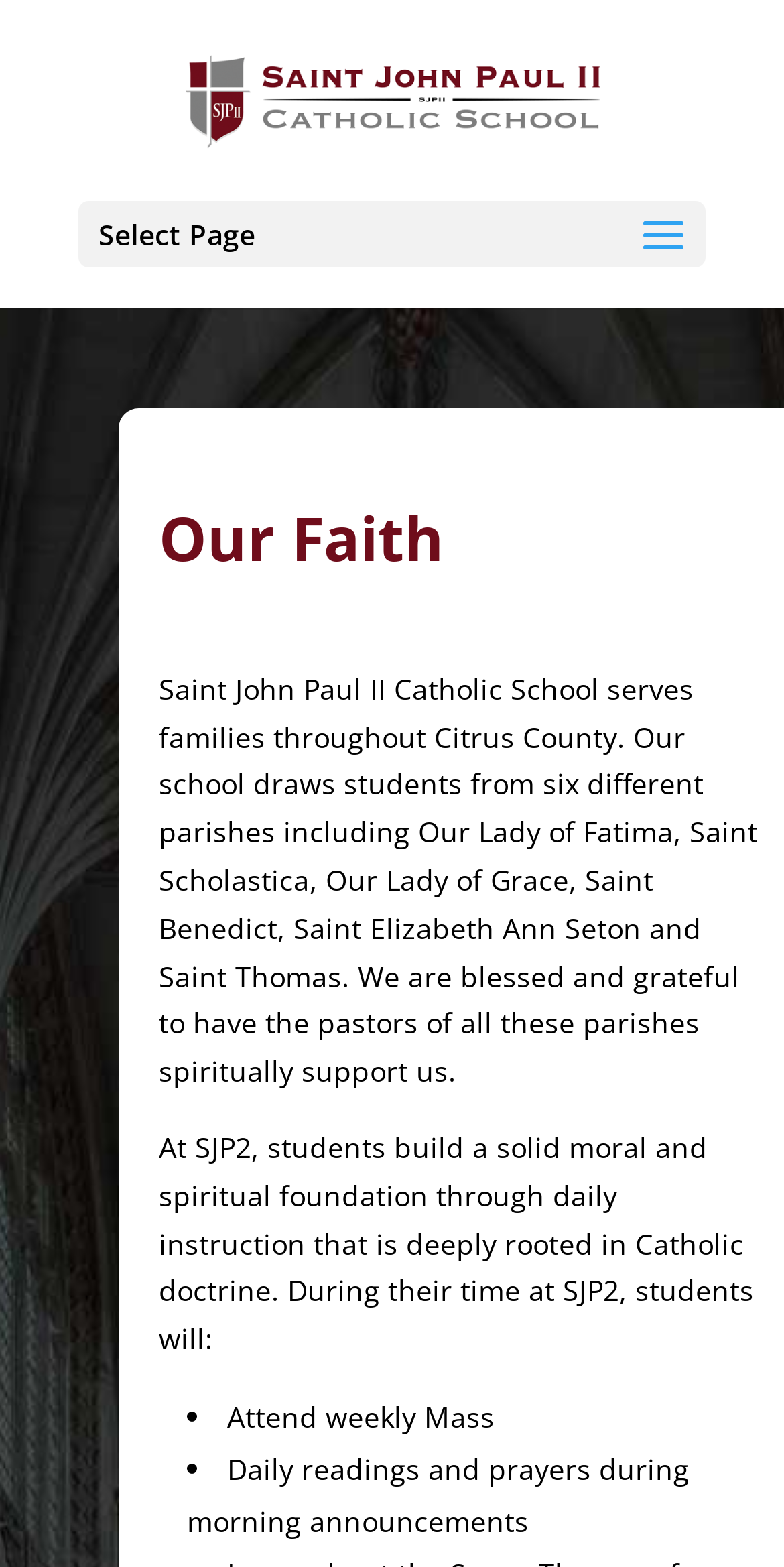Summarize the webpage comprehensively, mentioning all visible components.

The webpage is about the faith and values of Saint John Paul II Catholic School (SJP2). At the top, there is a link and an image, both labeled "SJP2", positioned side by side, taking up about half of the screen width. Below them, there is a static text "Select Page" on the left side of the screen.

The main content of the page is divided into sections, with a heading "Our Faith" that spans almost the entire screen width. Below the heading, there is a brief description of the school, stating that it serves families from six different parishes in Citrus County. This text is followed by a paragraph explaining that the school provides a solid moral and spiritual foundation through daily instruction rooted in Catholic doctrine.

Under this paragraph, there is a list of what students will experience during their time at SJP2. The list is marked with bullet points, and the first item is "Attend weekly Mass". The second item is "Daily readings and prayers during morning announcements". These list items are positioned below each other, aligned to the left side of the screen.